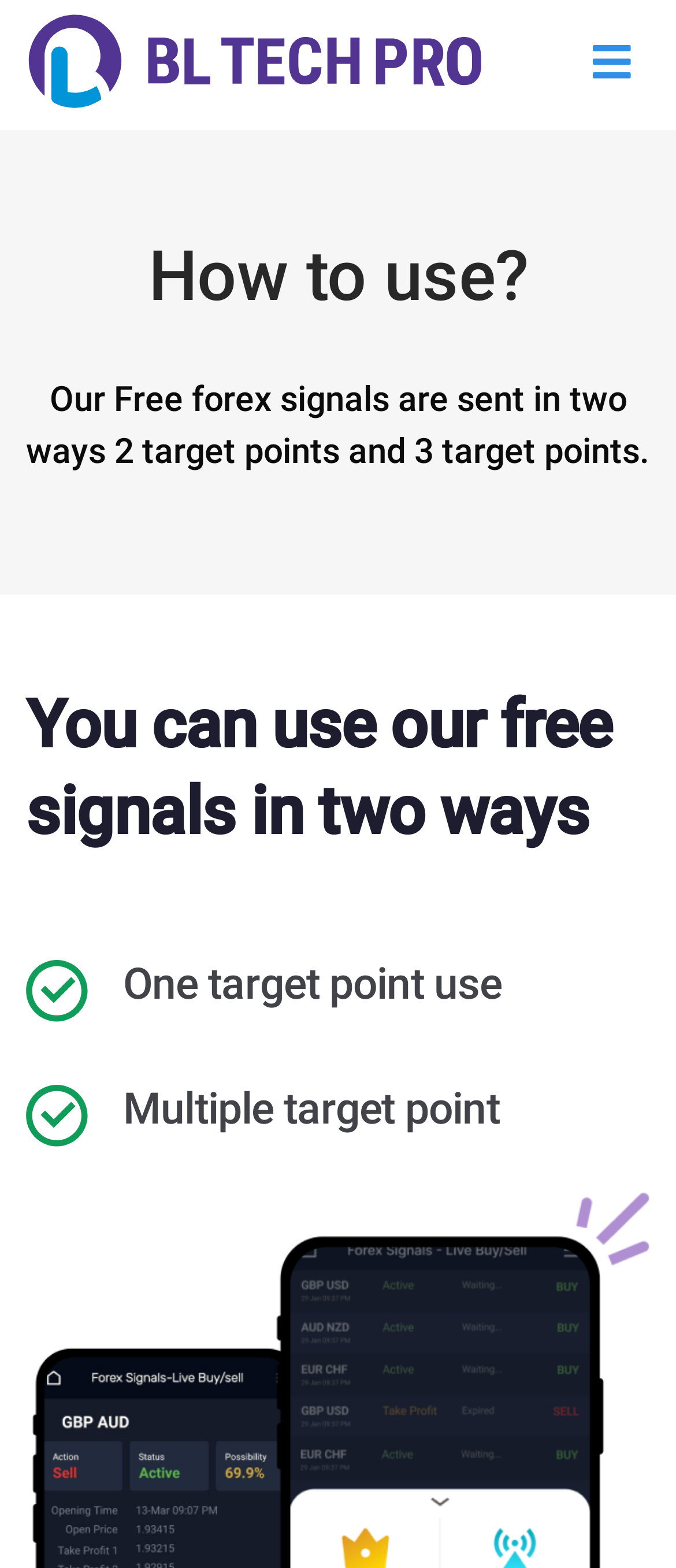What is the main topic of this webpage?
Please provide a detailed and thorough answer to the question.

Based on the headings and content of the webpage, it appears to be discussing free forex signals and how to use them, which suggests that the main topic of this webpage is forex signals.